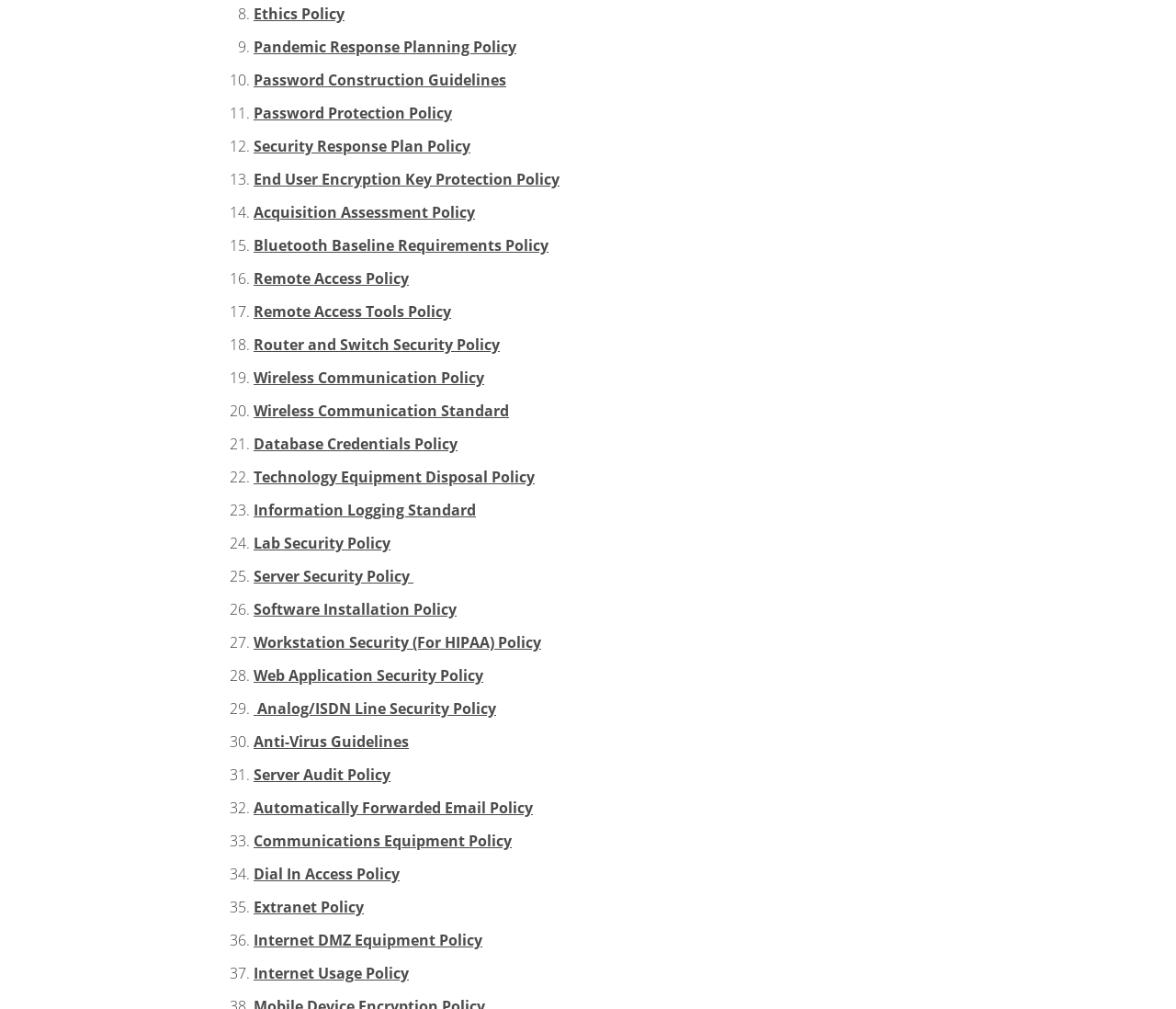Can you pinpoint the bounding box coordinates for the clickable element required for this instruction: "Read Password Construction Guidelines"? The coordinates should be four float numbers between 0 and 1, i.e., [left, top, right, bottom].

[0.216, 0.069, 0.43, 0.089]